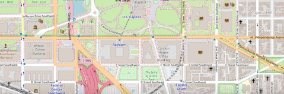Please provide a comprehensive response to the question based on the details in the image: Where is Congresswoman Cathy McMorris Rodgers' office located?

The map highlights various landmarks and locations within Washington, D.C., including the Rayburn House Office Building, where Congresswoman Cathy McMorris Rodgers' office is located.